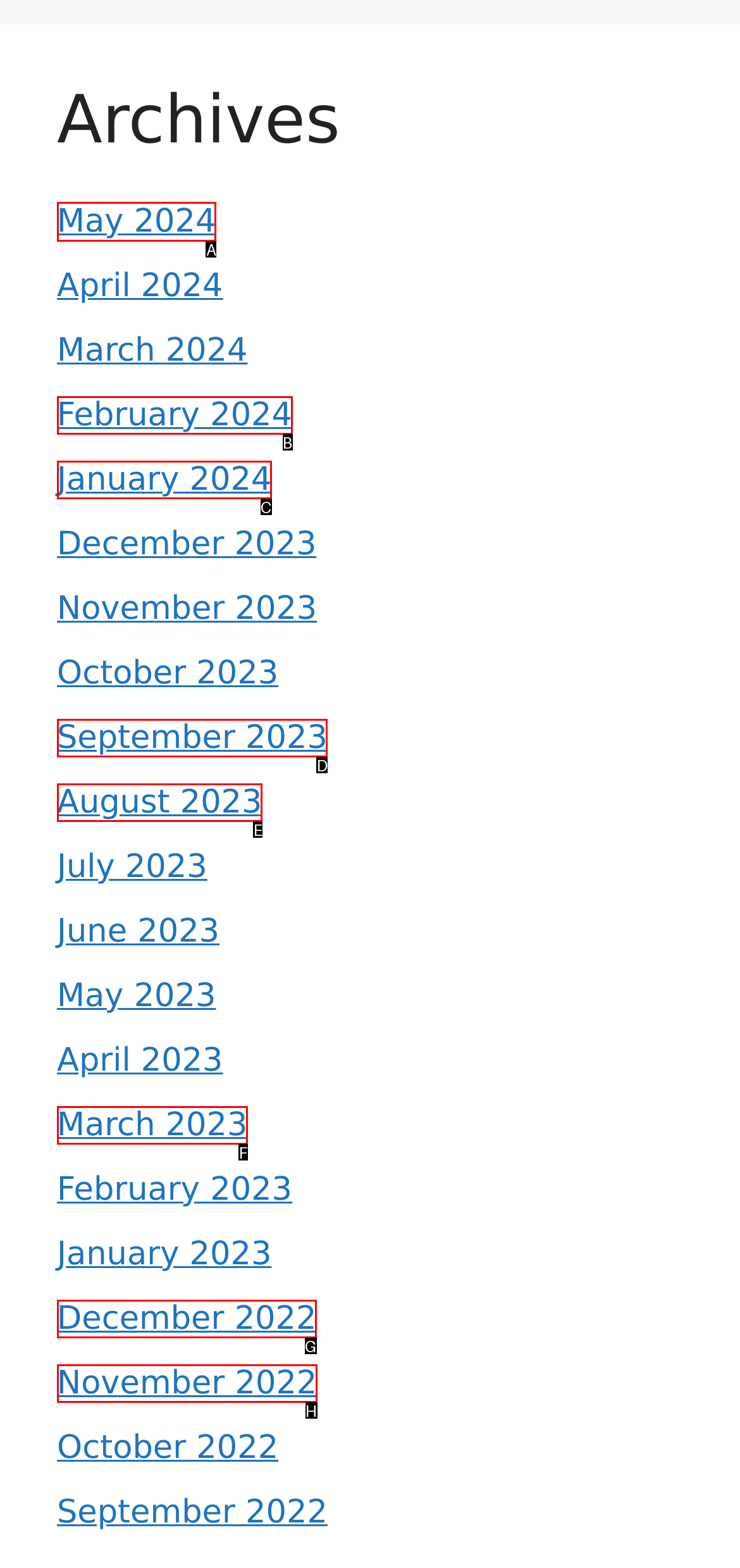Indicate the UI element to click to perform the task: view archives for May 2024. Reply with the letter corresponding to the chosen element.

A